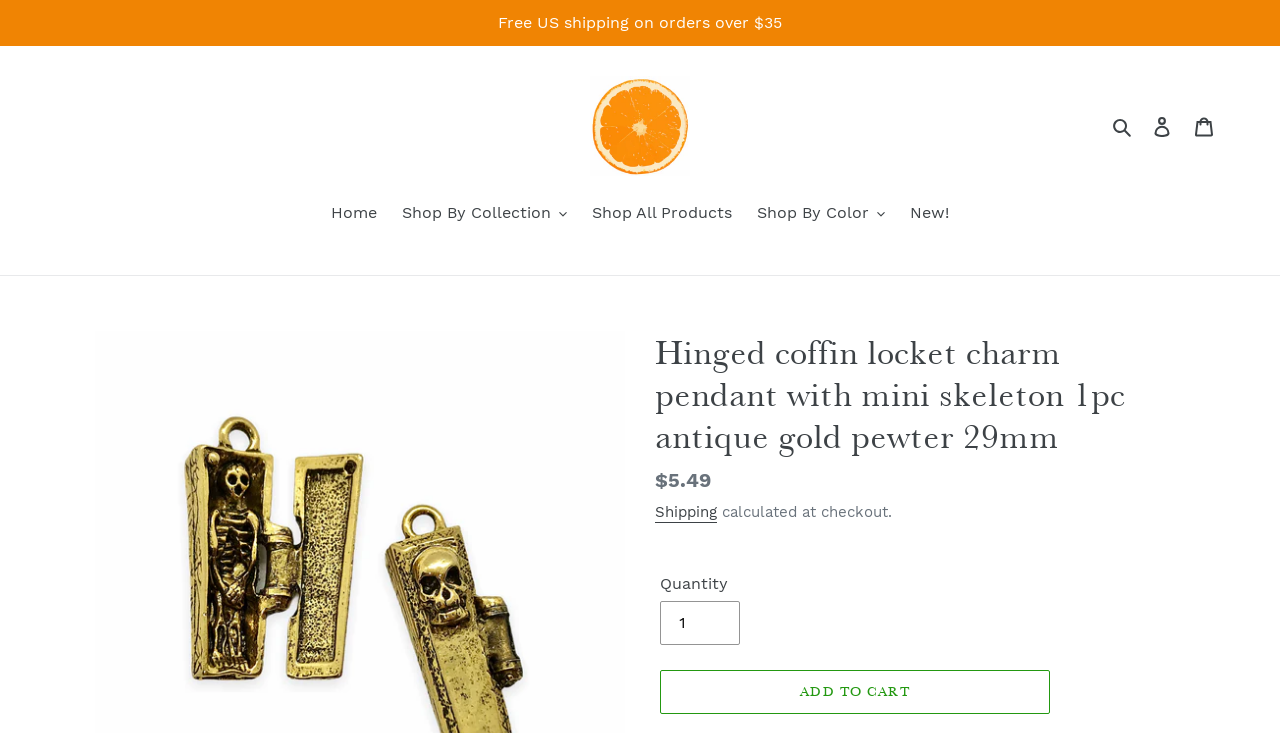Please look at the image and answer the question with a detailed explanation: What is the minimum quantity that can be added to cart?

The minimum quantity that can be added to cart can be determined by looking at the spinbutton for quantity, which has a valuemin of 1, indicating that the minimum quantity that can be added to cart is 1.